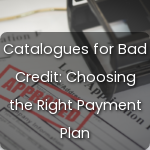What is the focus of the background image?
Please provide a single word or phrase based on the screenshot.

Financial approval